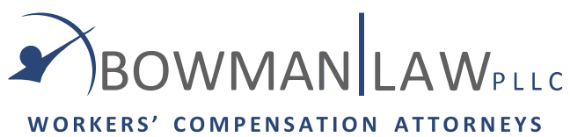What does the graphic element in the logo resemble?
Refer to the image and provide a one-word or short phrase answer.

a person